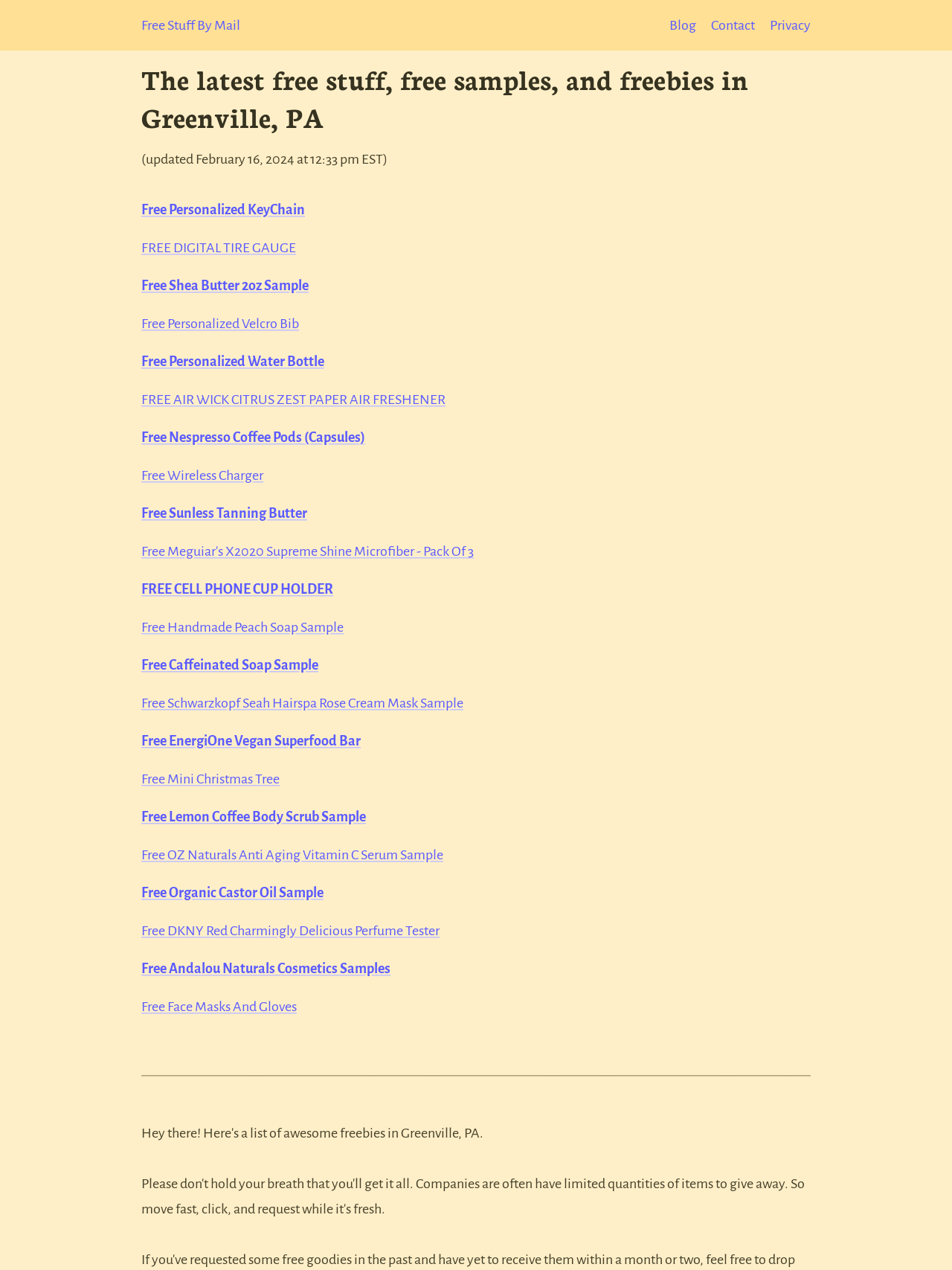Please find and generate the text of the main heading on the webpage.

The latest free stuff, free samples, and freebies in Greenville, PA